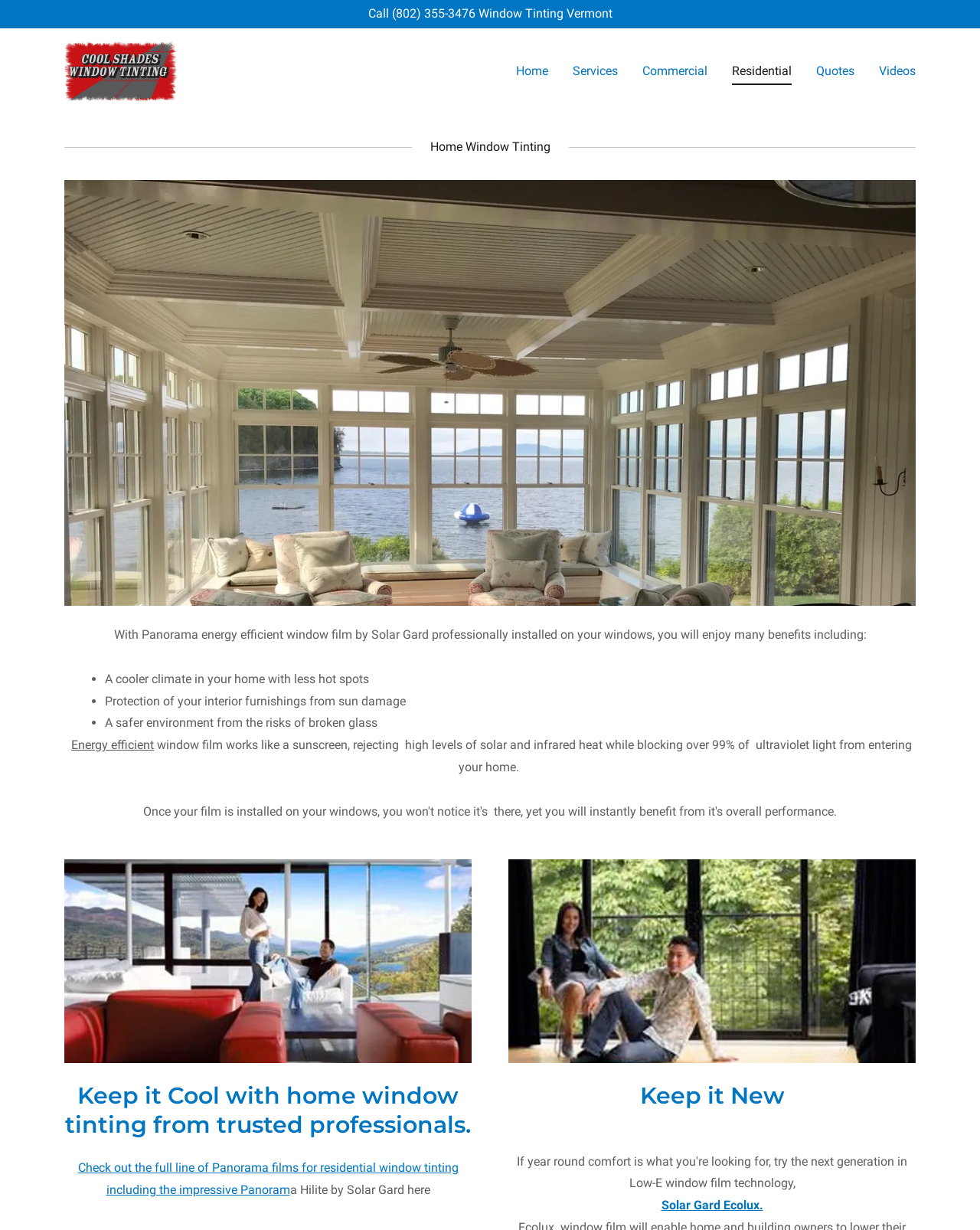Construct a thorough caption encompassing all aspects of the webpage.

The webpage is about home window tinting services provided by Cool Shades Window Tinting. At the top, there is a call-to-action section with a "Call" button and a phone number "(802) 355-3476" next to it. On the same line, there is a text "Window Tinting Vermont". 

Below this section, there is a logo of Cool Shades Window Tinting, which is an image, and a navigation menu with links to "Home", "Services", "Commercial", "Residential", "Quotes", and "Videos". This menu is duplicated on the left side of the page.

The main content of the page starts with a heading "Home Window Tinting" followed by a large image that spans almost the entire width of the page. Below the image, there is a paragraph of text that explains the benefits of using Panorama energy-efficient window film, including a cooler climate, protection of interior furnishings, and a safer environment.

The benefits are listed in bullet points, with each point described in a short sentence. After the list, there is a section that highlights the energy-efficient feature of the window film, with a short paragraph of text and a smaller image.

Further down the page, there is another section with a heading "Keep it Cool with home window tinting from trusted professionals." This section has a link to check out the full line of Panorama films for residential window tinting. Next to this link, there is a smaller image.

On the right side of the page, there is another section with a heading "Keep it New" and a link to Solar Gard Ecolux. This section has a smaller image above the link.

Overall, the webpage is focused on promoting the home window tinting services provided by Cool Shades Window Tinting, highlighting the benefits of using energy-efficient window film, and showcasing the company's products and expertise.